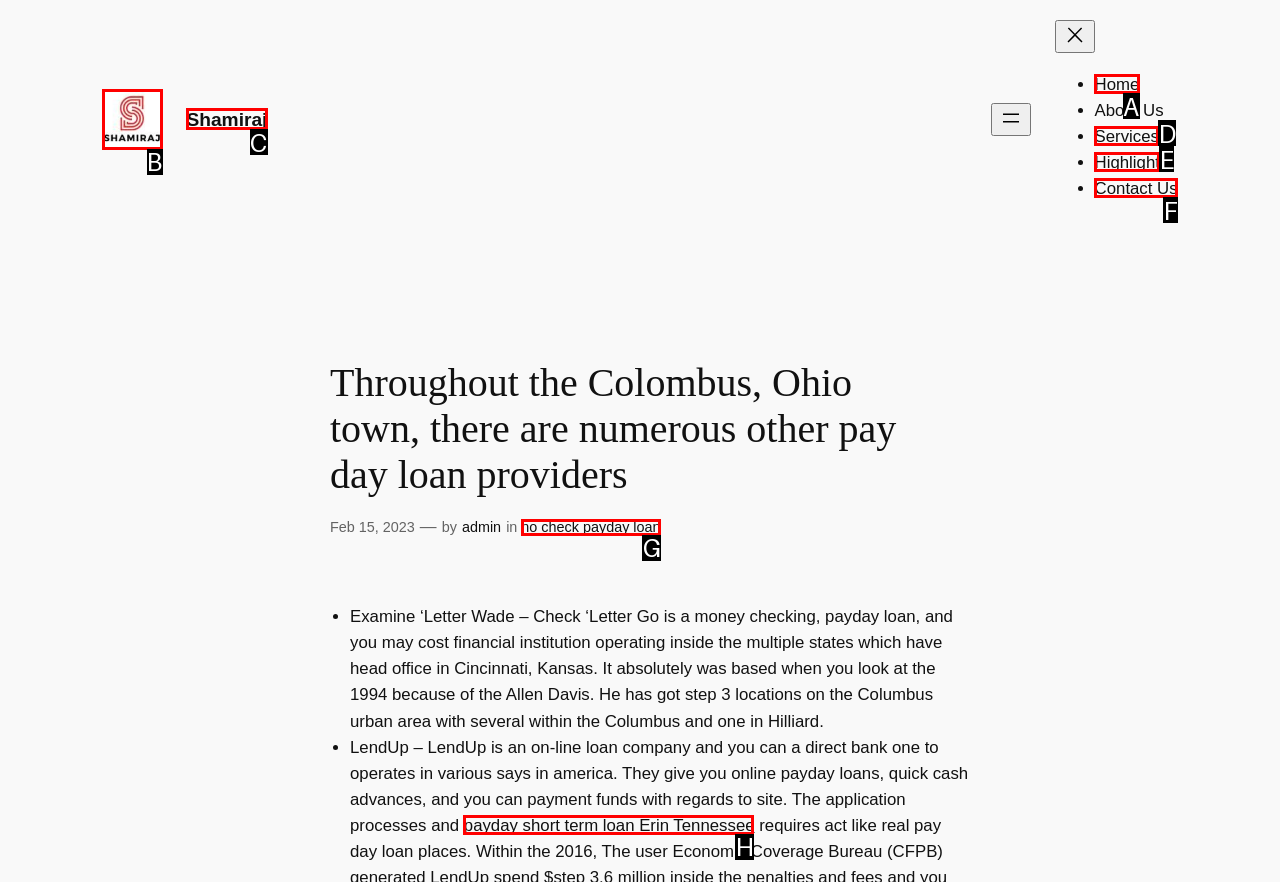Determine which option you need to click to execute the following task: Learn about payday short term loan Erin Tennessee. Provide your answer as a single letter.

H